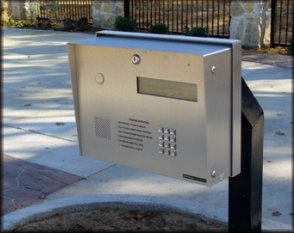Describe every aspect of the image in detail.

The image depicts a sleek, stainless steel telephone entry system commonly used as part of an access control system for gated properties. This device features a numeric keypad allowing visitors to input codes for entry, alongside a speaker and microphone for two-way communication. The design emphasizes both functionality and aesthetics, fitting seamlessly into residential or commercial environments that prioritize security. Positioned on a sturdy metal post, it stands in an outdoor setting, with a paved path and a stone wall in the background, highlighting its application in real-world security solutions for communities and businesses.